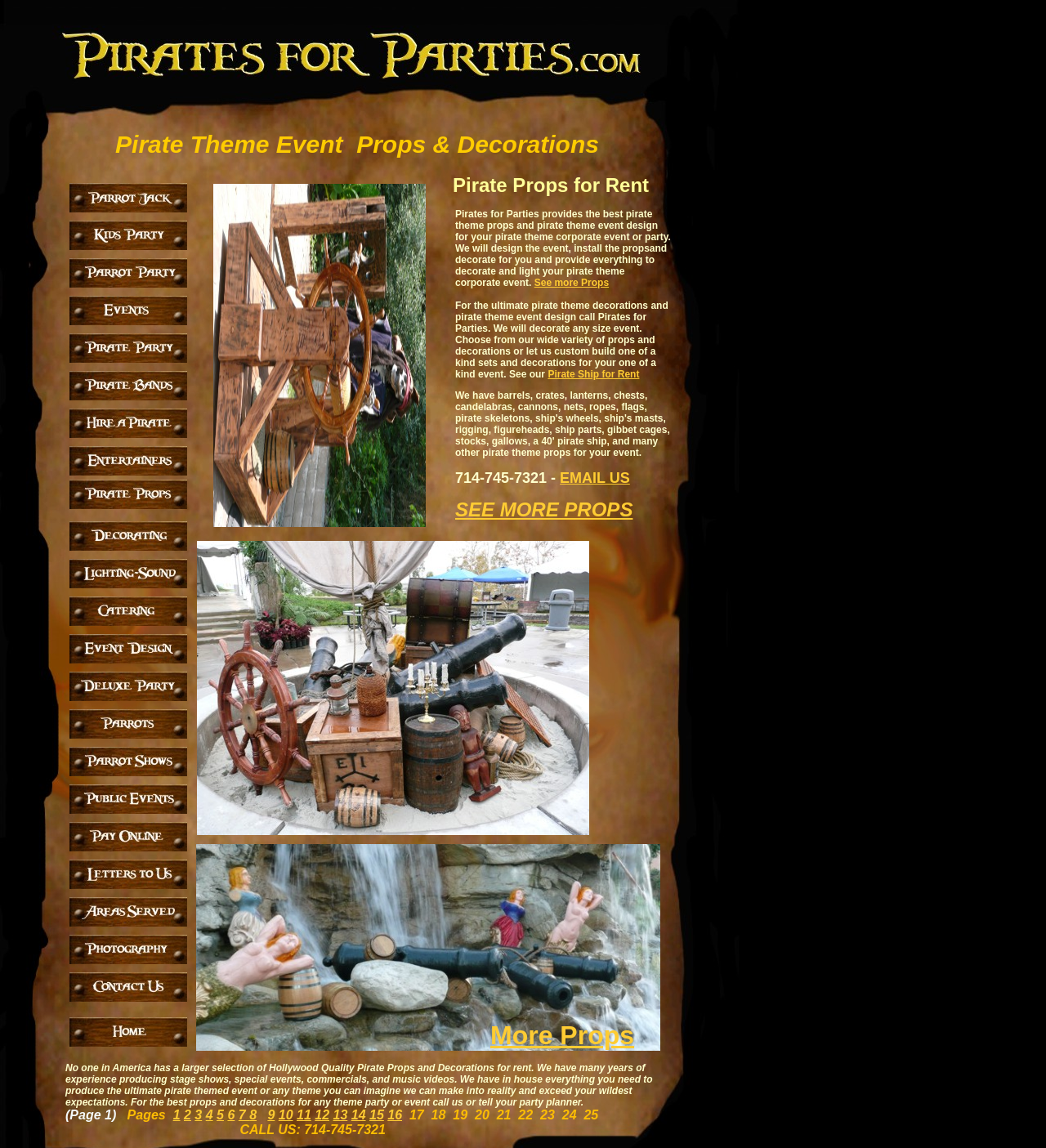Utilize the details in the image to give a detailed response to the question: What is the name of the pirate ship available for rent?

The name of the pirate ship available for rent can be found in the link 'Pirate Ship for Rent' on the webpage.